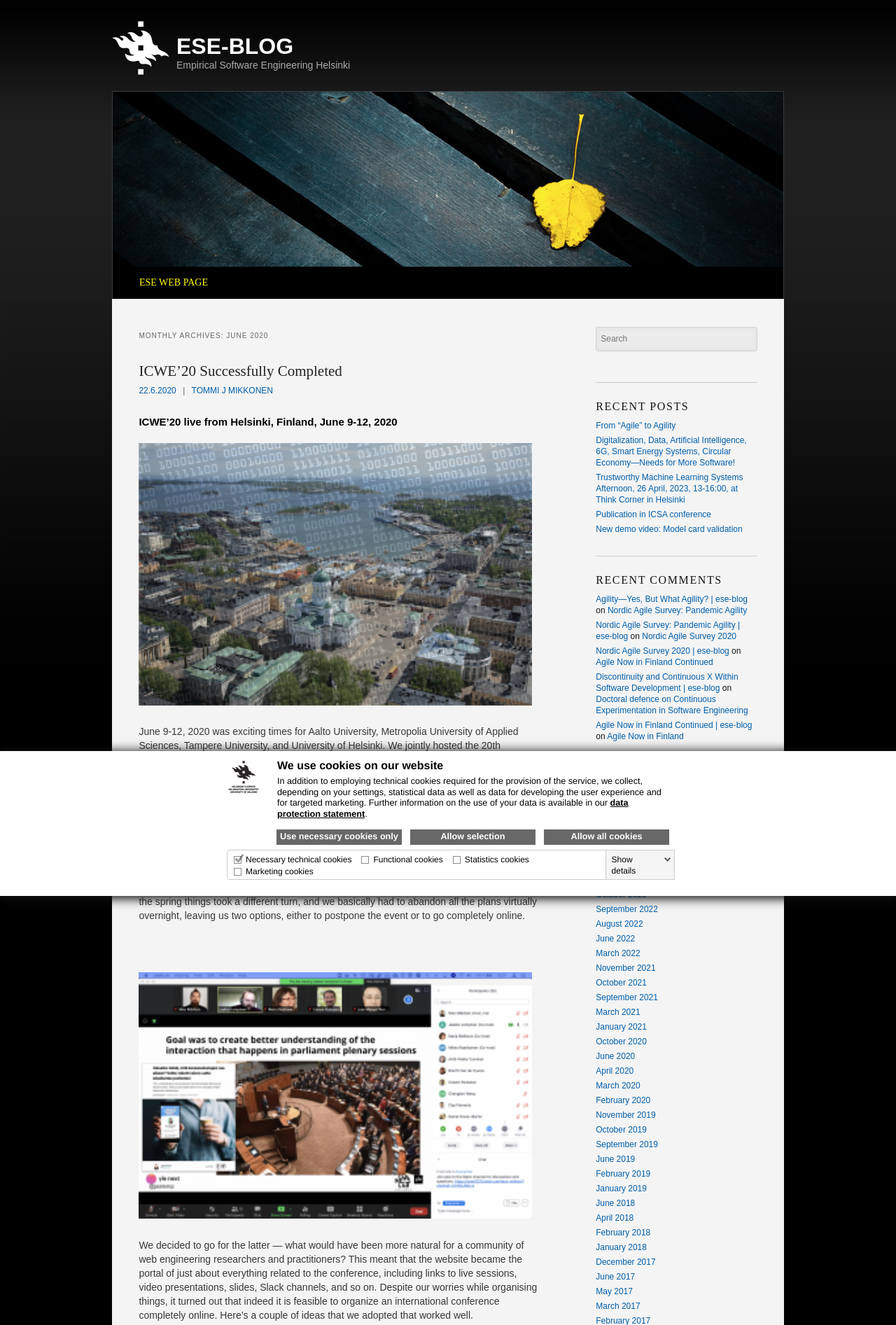Please identify the bounding box coordinates of the element on the webpage that should be clicked to follow this instruction: "Click the 'ESE-BLOG' link". The bounding box coordinates should be given as four float numbers between 0 and 1, formatted as [left, top, right, bottom].

[0.197, 0.025, 0.327, 0.044]